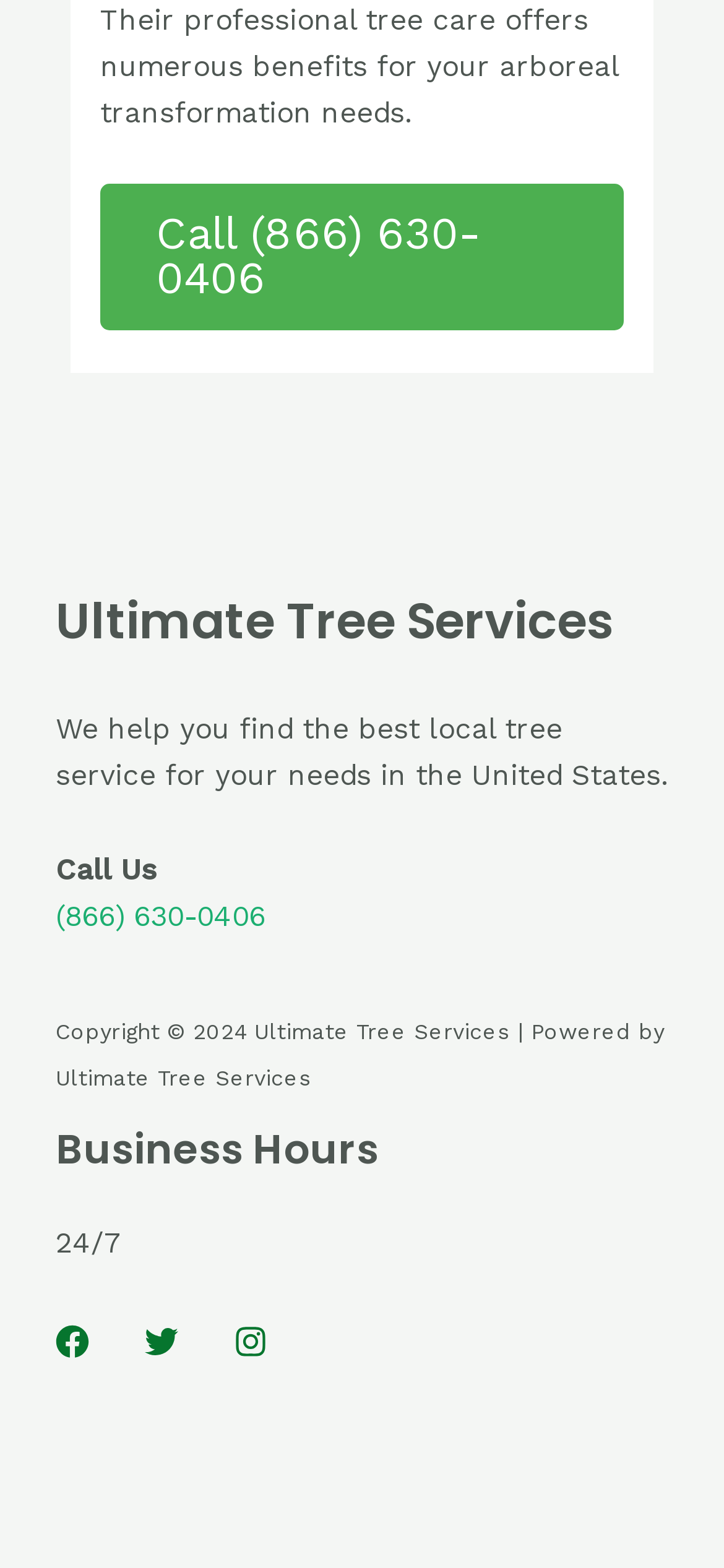What are the business hours of Ultimate Tree Services?
Based on the screenshot, provide your answer in one word or phrase.

24/7